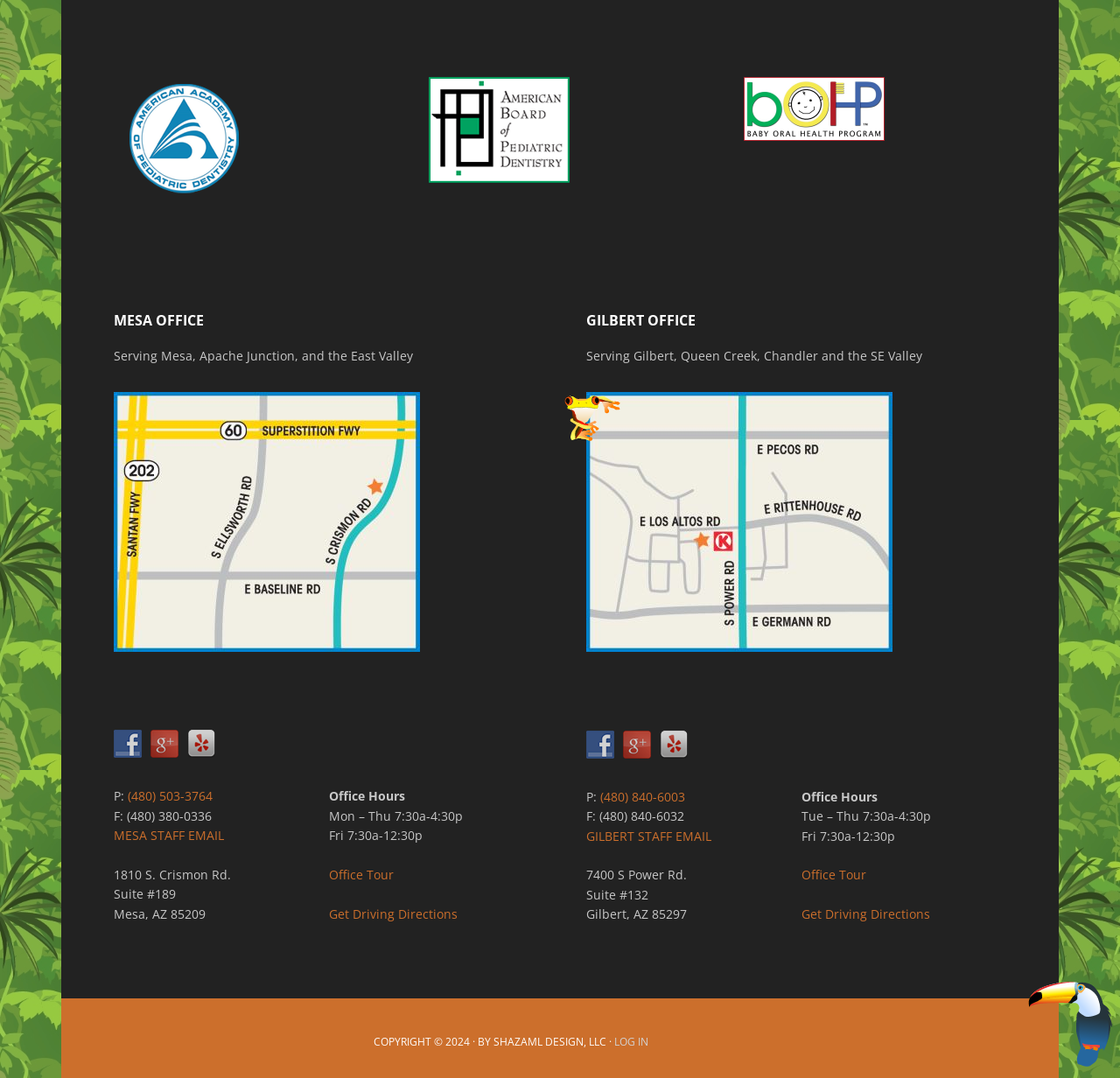Answer the question with a brief word or phrase:
What is the phone number of the Gilbert office?

(480) 840-6003